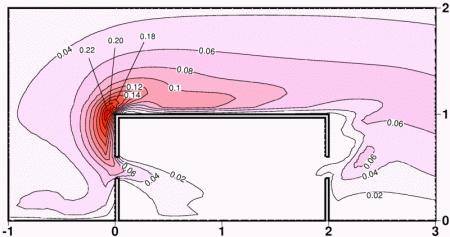What do the shades of red and pink in the plot represent?
Give a detailed and exhaustive answer to the question.

The shades of red and pink in the contour plot indicate areas of higher turbulent kinetic energy, with darker shades representing higher energy levels, and lighter shades representing lower energy levels.